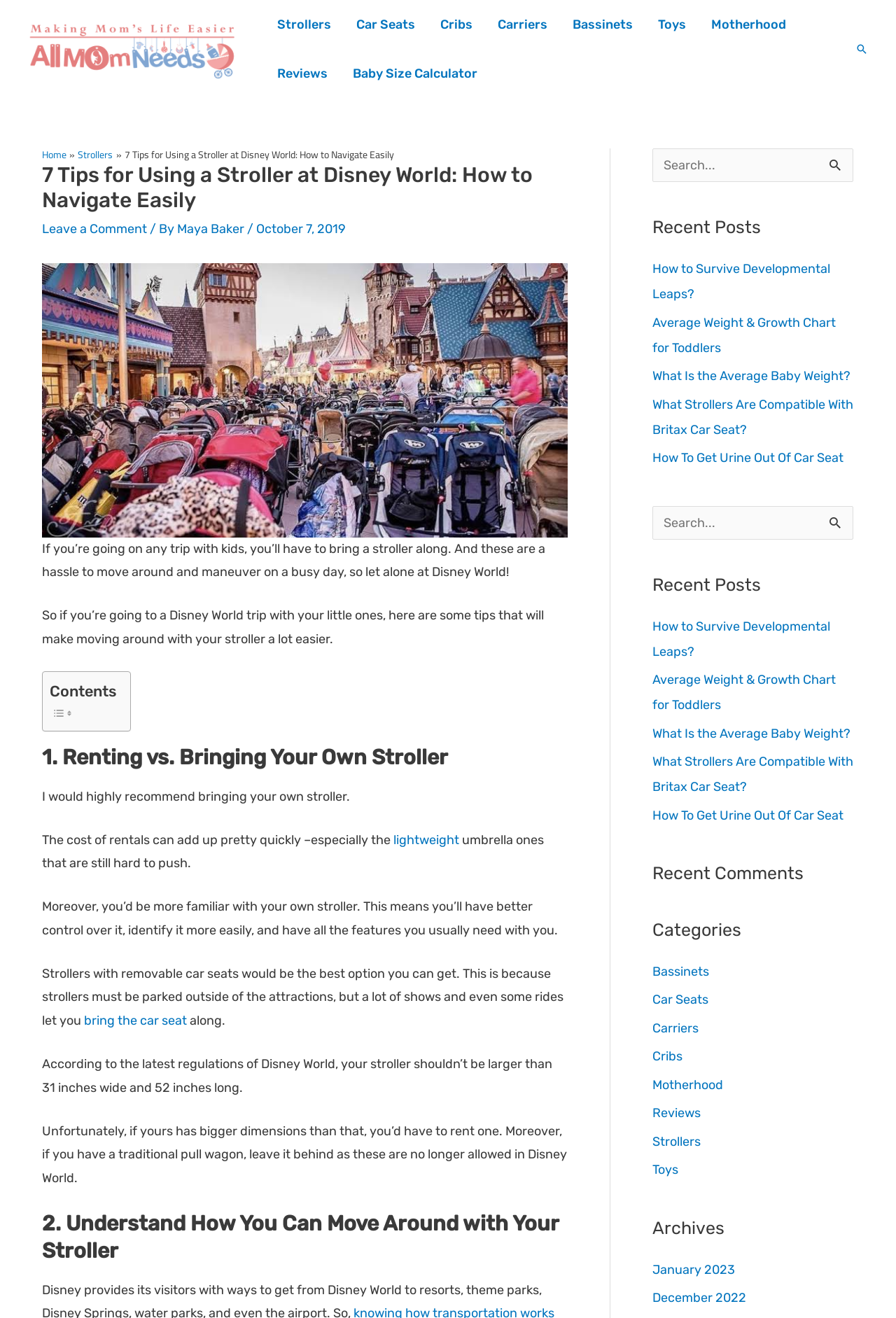Based on the description "Car Seats", find the bounding box of the specified UI element.

[0.384, 0.0, 0.477, 0.037]